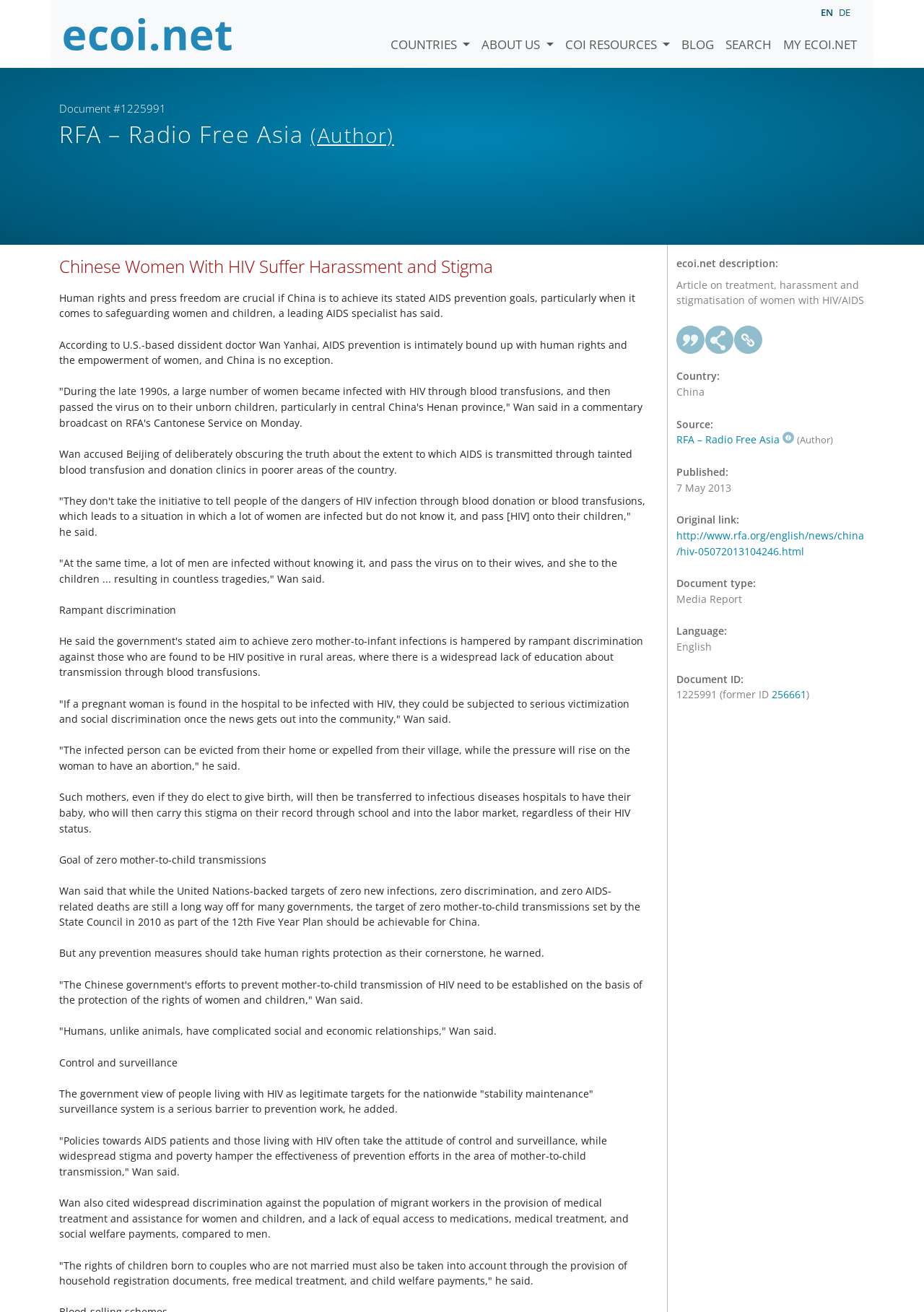What is the goal mentioned in the article?
Give a comprehensive and detailed explanation for the question.

The article mentions that the target of zero mother-to-child transmissions set by the State Council in 2010 as part of the 12th Five Year Plan should be achievable for China. This goal is mentioned in the context of preventing the transmission of HIV from mothers to children.